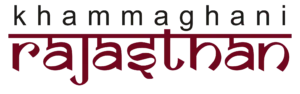What is the purpose of the logo's design?
Answer the question with just one word or phrase using the image.

to connect readers